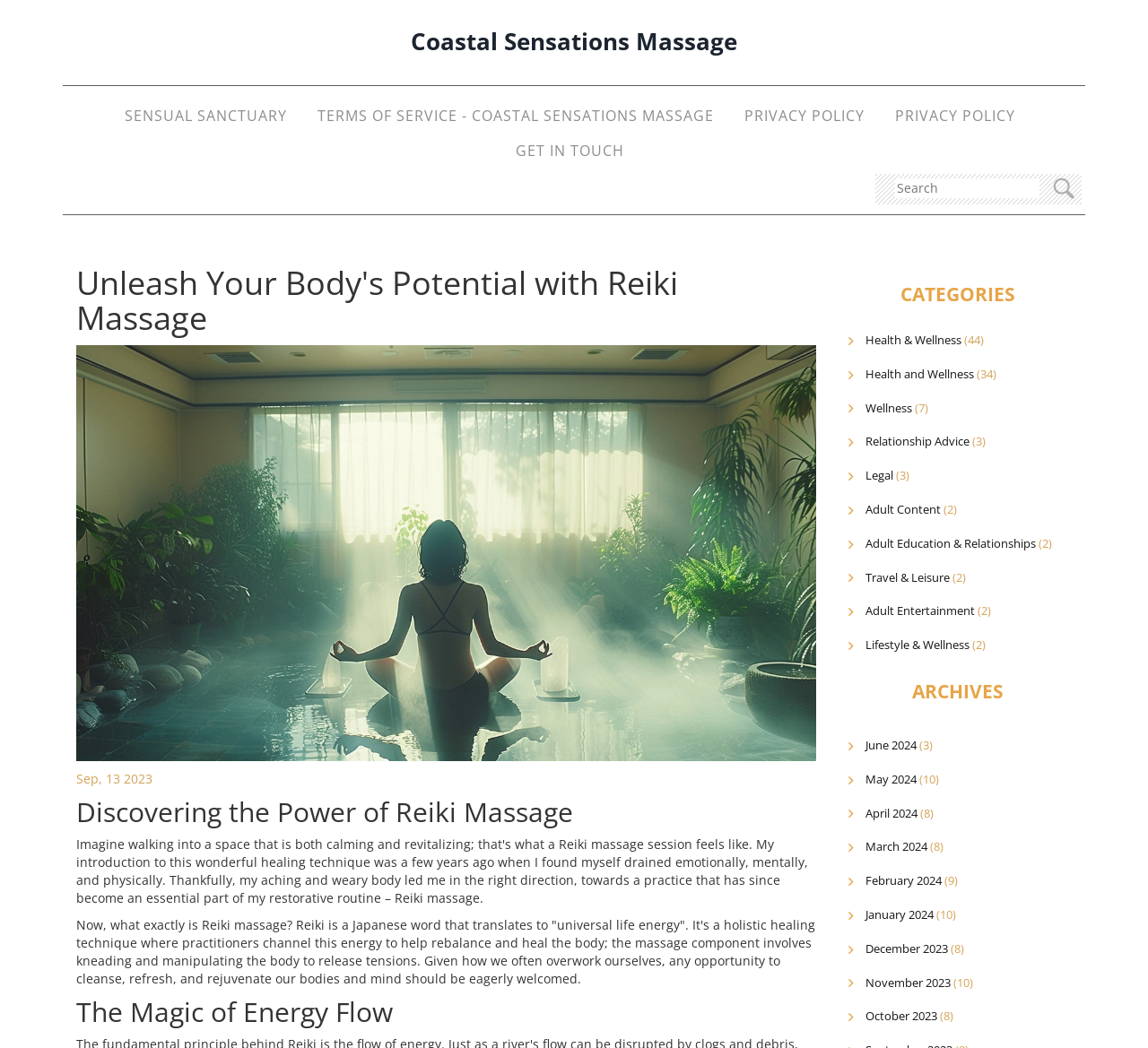What is the purpose of Reiki massage?
Please provide a comprehensive answer based on the information in the image.

According to the webpage, Reiki massage is a holistic healing technique where practitioners channel universal life energy to help rebalance and heal the body, which can help with stress relief and inner peace.